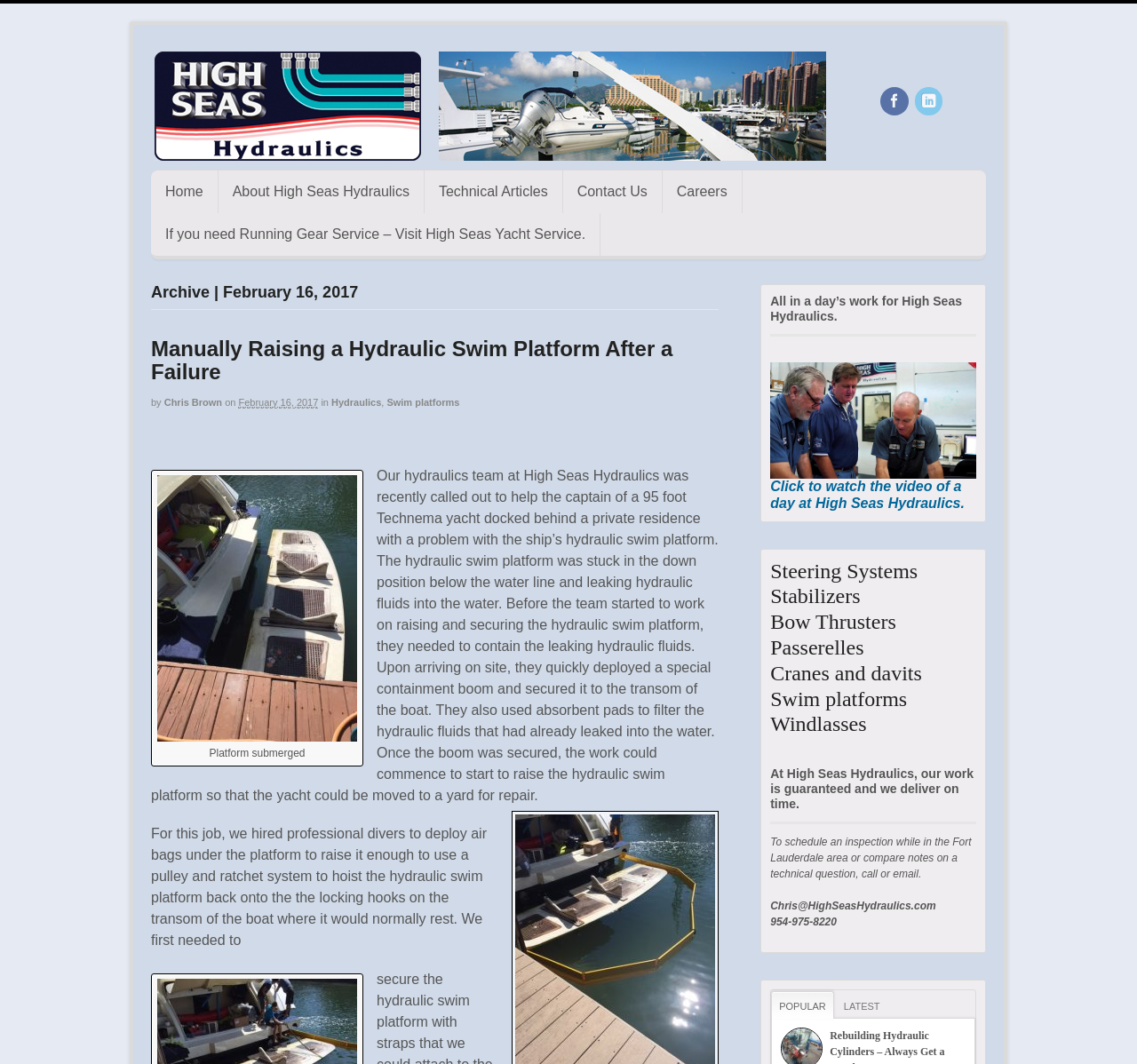What is the author of the article?
Based on the image content, provide your answer in one word or a short phrase.

Chris Brown